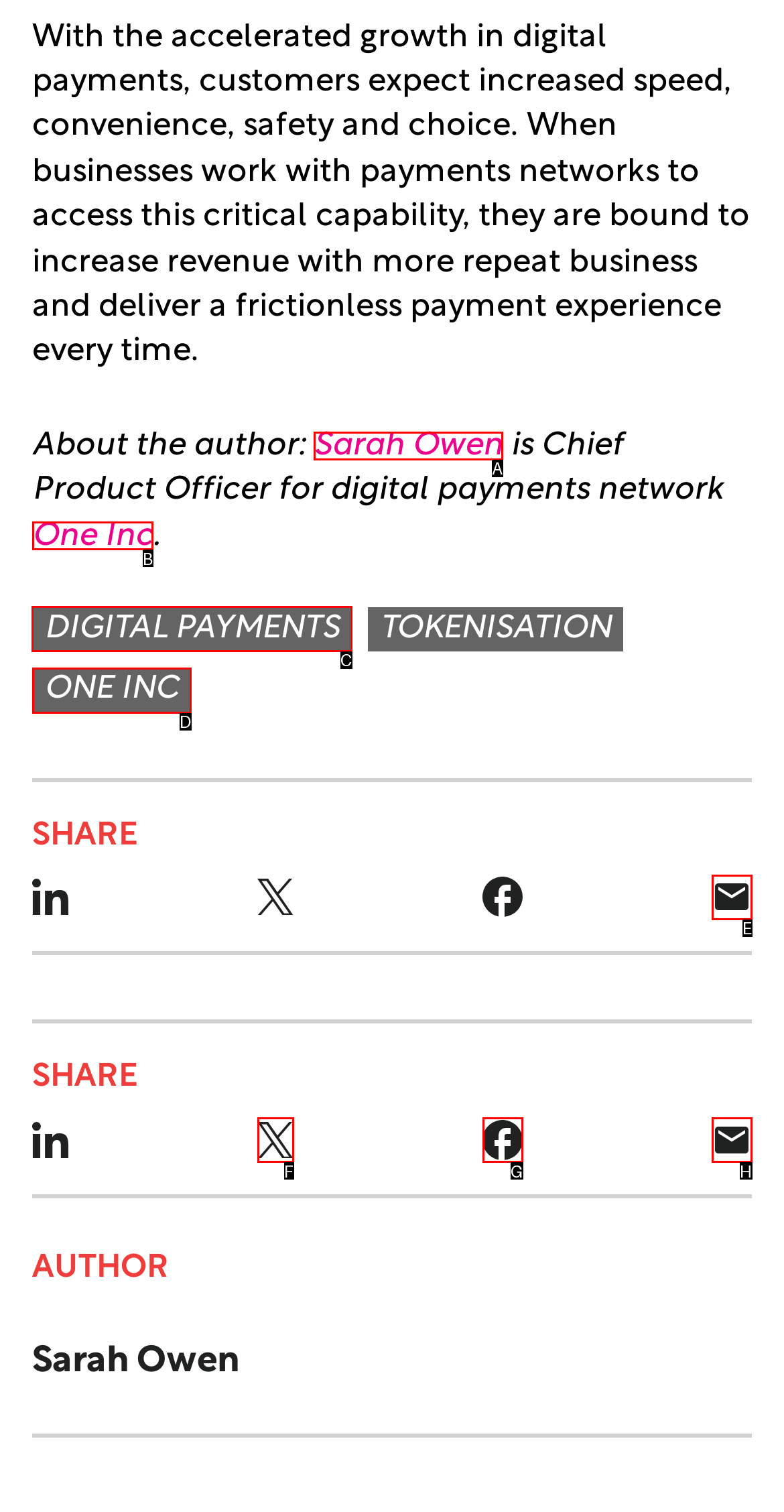Indicate the HTML element to be clicked to accomplish this task: Click on the link to learn about digital payments Respond using the letter of the correct option.

C